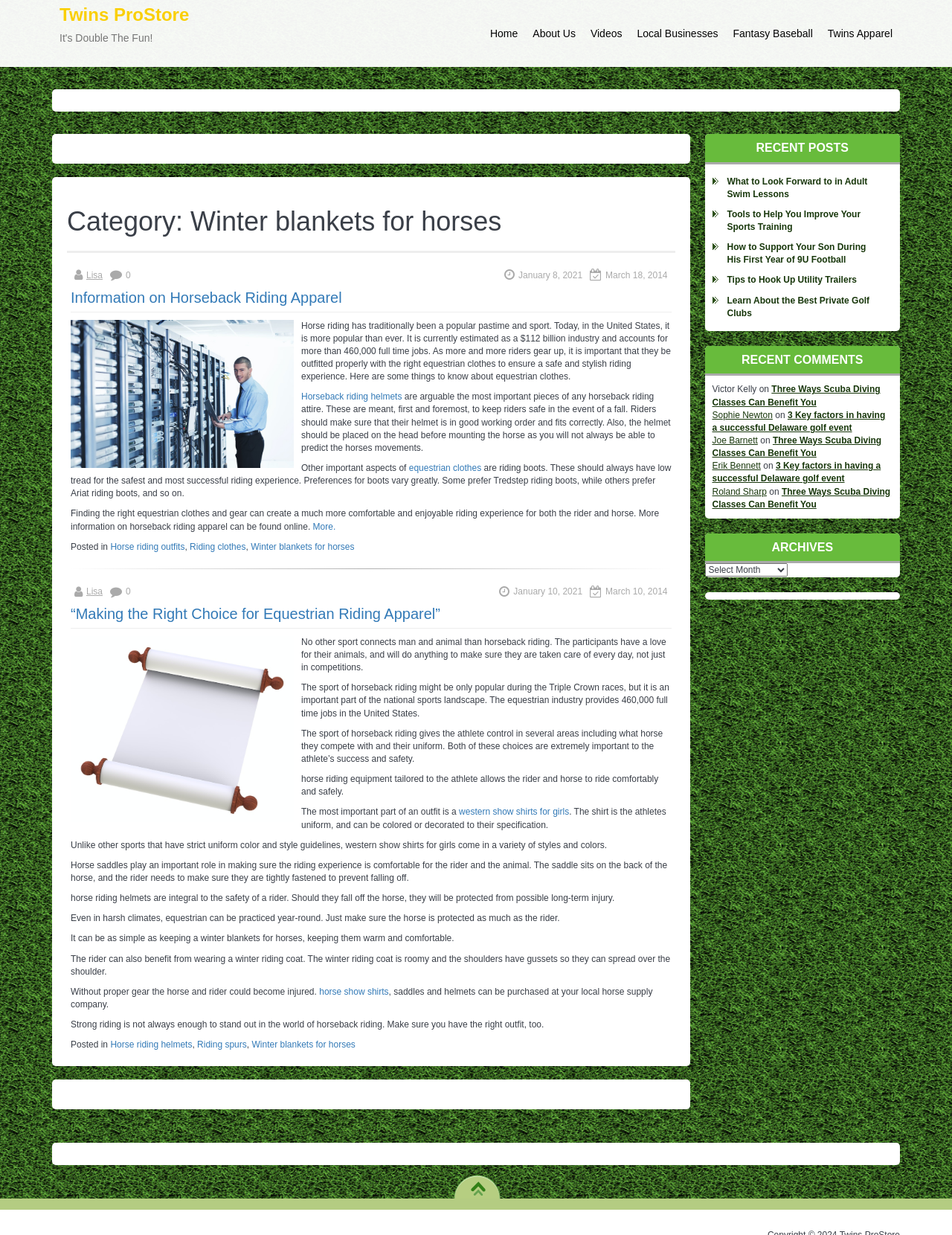Specify the bounding box coordinates of the area to click in order to follow the given instruction: "Read 'RECENT POSTS' section."

[0.748, 0.114, 0.938, 0.125]